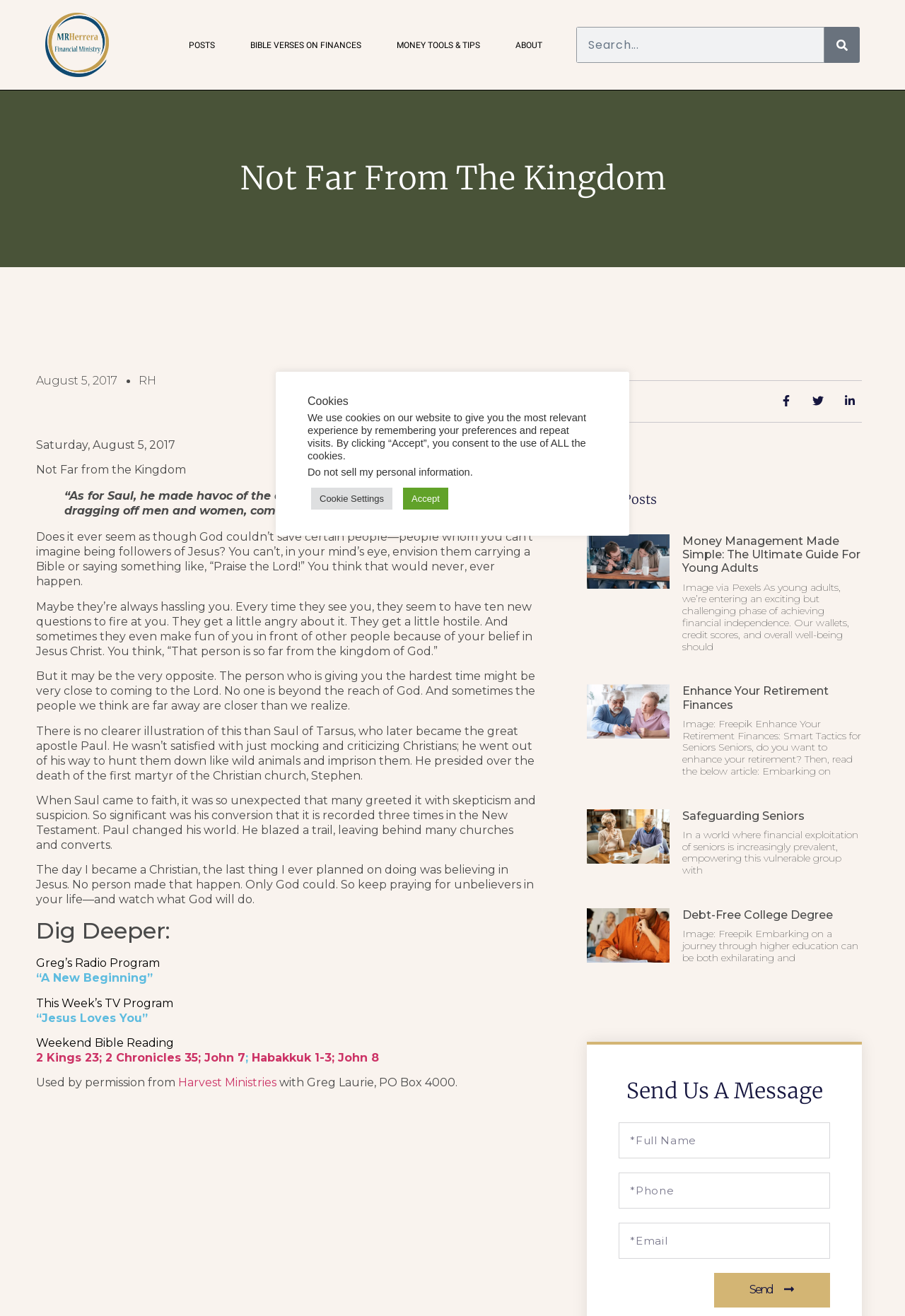Specify the bounding box coordinates of the region I need to click to perform the following instruction: "Click the 'POSTS' link". The coordinates must be four float numbers in the range of 0 to 1, i.e., [left, top, right, bottom].

[0.208, 0.029, 0.237, 0.039]